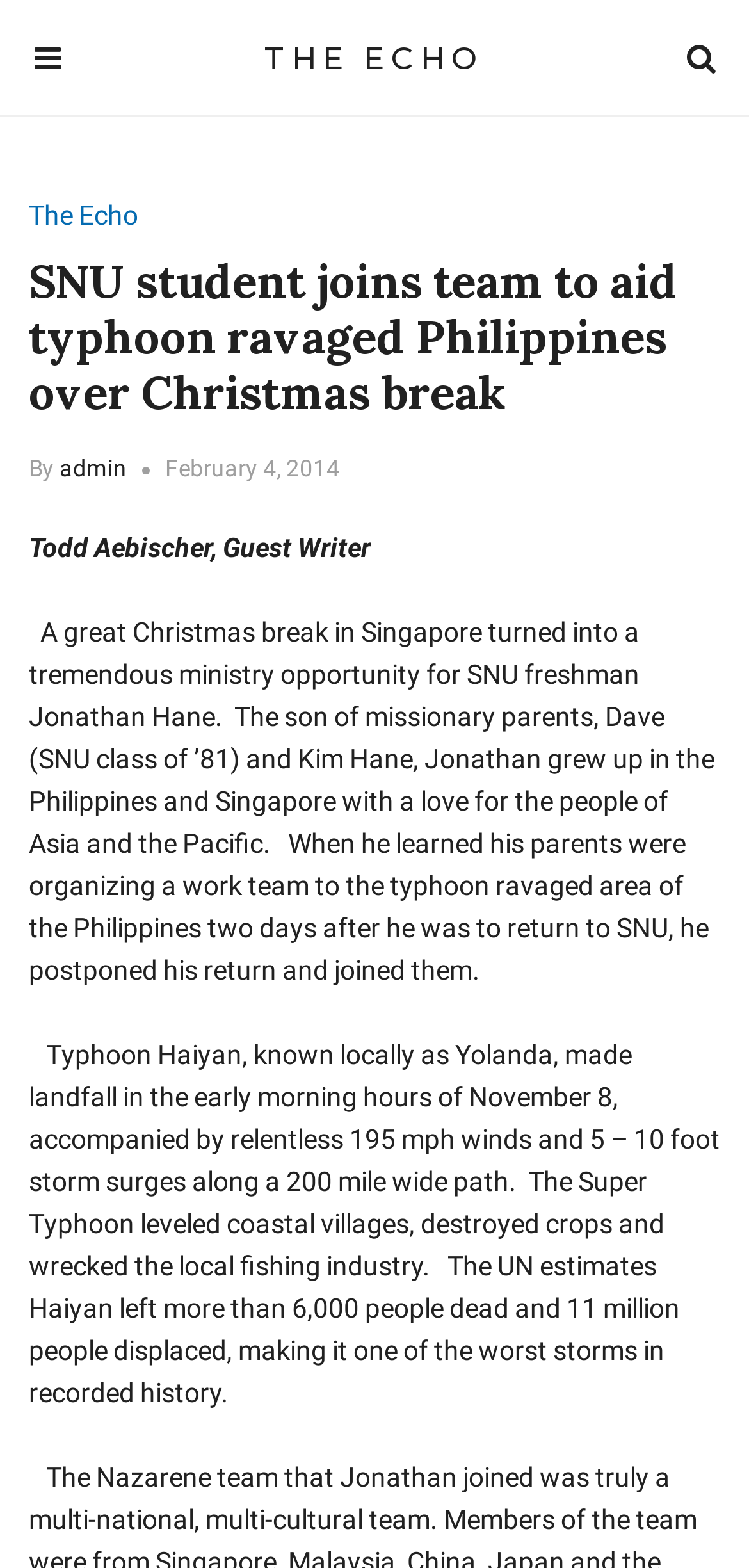Based on the element description The Echo, identify the bounding box of the UI element in the given webpage screenshot. The coordinates should be in the format (top-left x, top-left y, bottom-right x, bottom-right y) and must be between 0 and 1.

[0.353, 0.001, 0.647, 0.075]